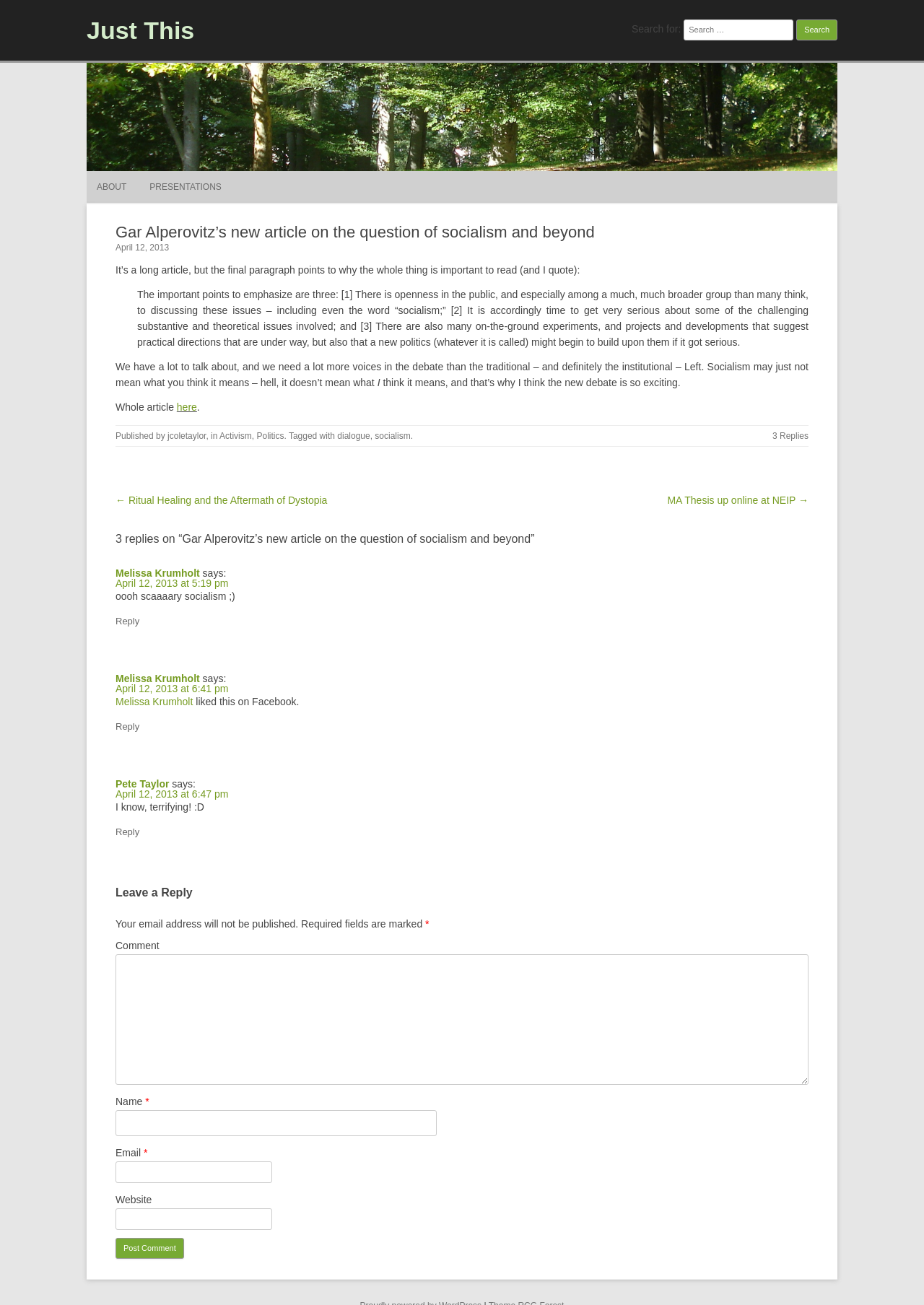Please predict the bounding box coordinates of the element's region where a click is necessary to complete the following instruction: "View previous post". The coordinates should be represented by four float numbers between 0 and 1, i.e., [left, top, right, bottom].

[0.125, 0.379, 0.354, 0.388]